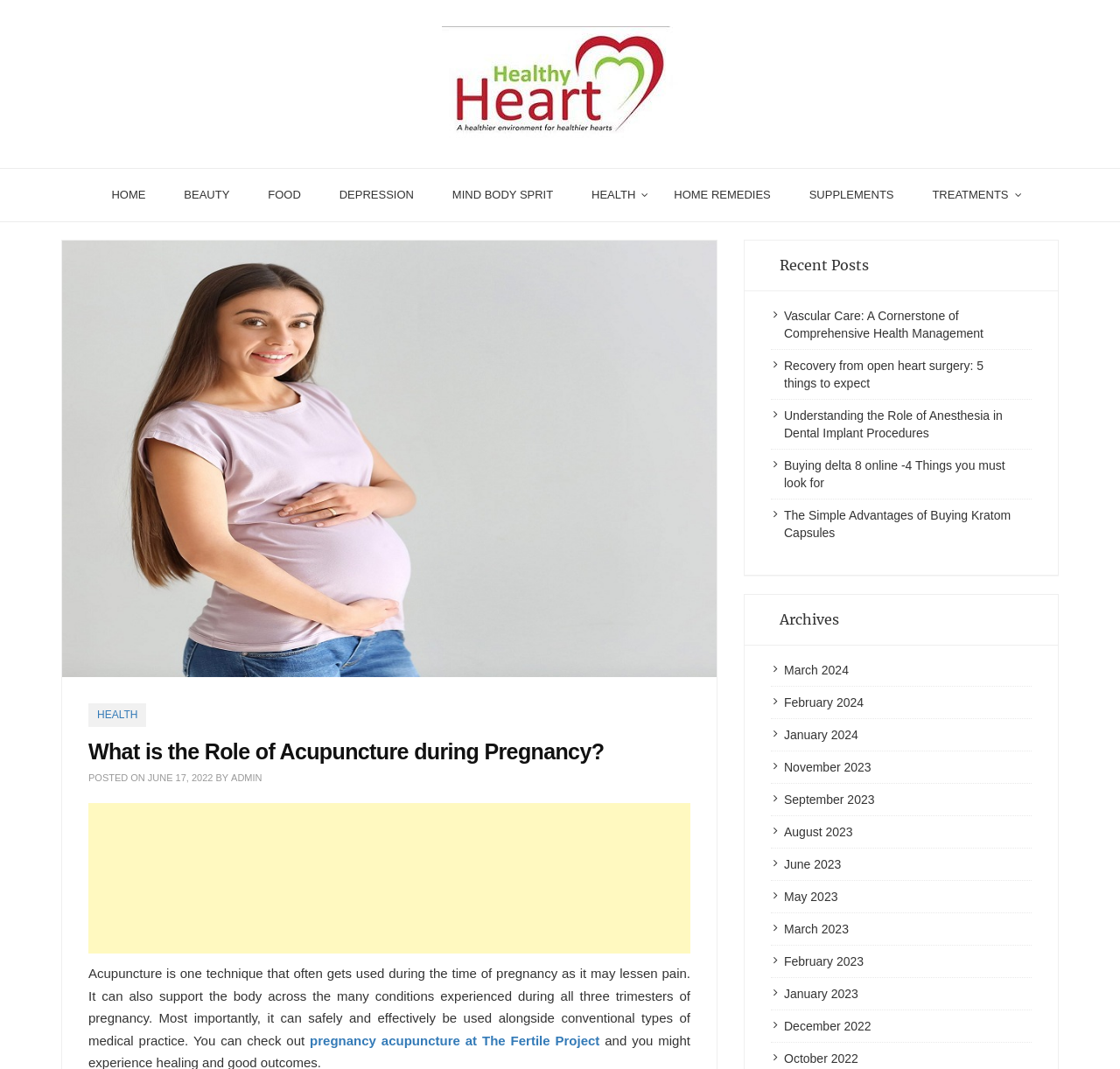Based on the element description "November 2023", predict the bounding box coordinates of the UI element.

[0.7, 0.711, 0.778, 0.725]